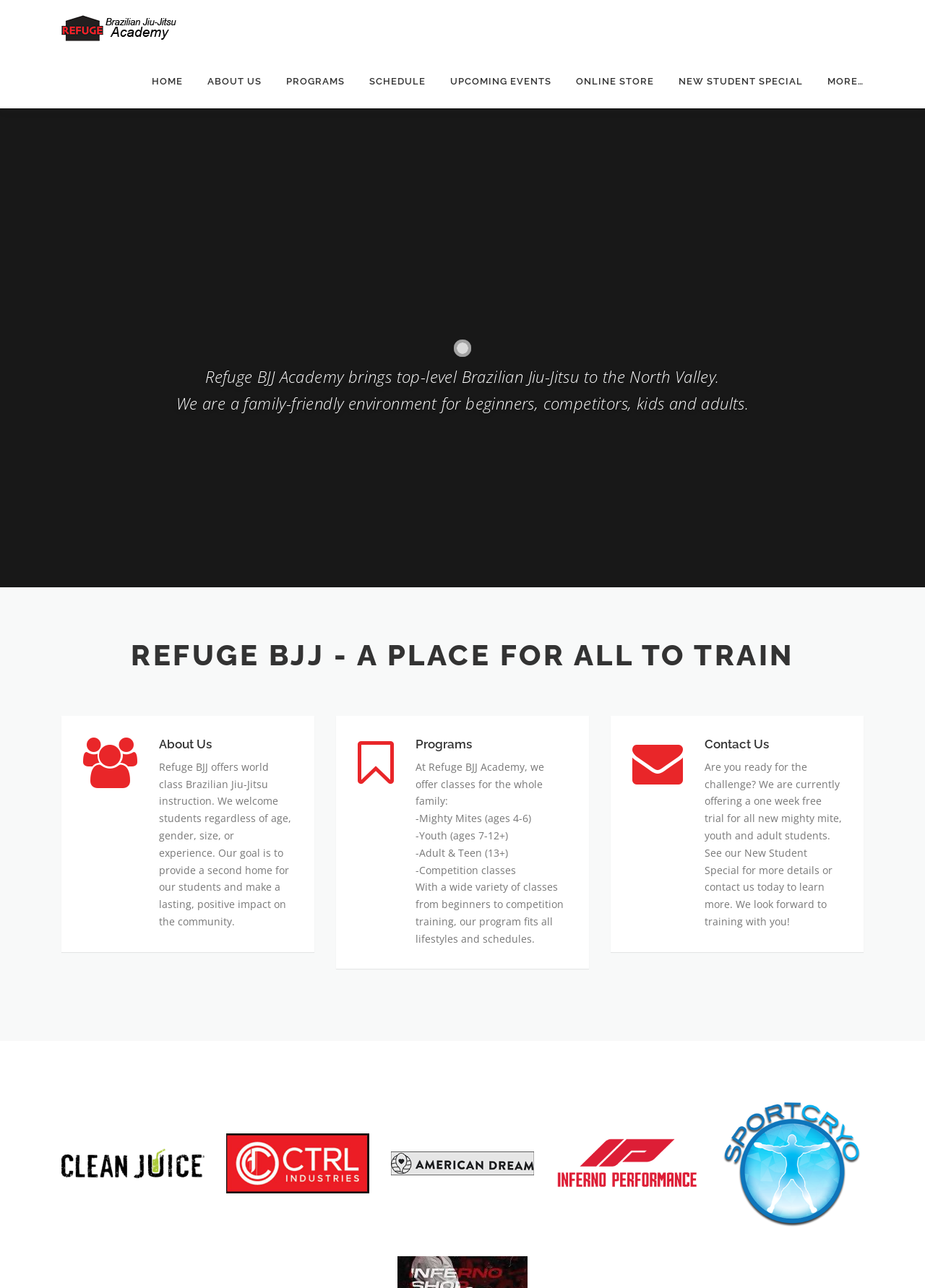Explain the webpage in detail.

The webpage is about Refuge BJJ, a Brazilian Jiu-Jitsu academy in the North Valley. At the top, there is a logo with the text "REFUGE BJJ" and a navigation menu with links to different sections of the website, including "HOME", "ABOUT US", "PROGRAMS", "SCHEDULE", "UPCOMING EVENTS", "ONLINE STORE", "NEW STUDENT SPECIAL", and "MORE…".

Below the navigation menu, there is a video that spans the entire width of the page. Underneath the video, there are two paragraphs of text that introduce the academy, stating that it offers top-level Brazilian Jiu-Jitsu instruction in a family-friendly environment for beginners, competitors, kids, and adults.

Further down the page, there are three sections with headings "REFUGE BJJ - A PLACE FOR ALL TO TRAIN", "About Us", and "Programs". The "About Us" section has a paragraph of text that describes the academy's goal of providing a second home for its students and making a positive impact on the community.

The "Programs" section lists the different classes offered by the academy, including "Mighty Mites" for ages 4-6, "Youth" for ages 7-12+, "Adult & Teen" for ages 13+, and "Competition classes". There is also a paragraph of text that describes the variety of classes available to fit different lifestyles and schedules.

At the bottom of the page, there is a "Contact Us" section with a heading and a paragraph of text that invites visitors to take a one-week free trial and contact the academy to learn more. There are also five social media links at the very bottom of the page.